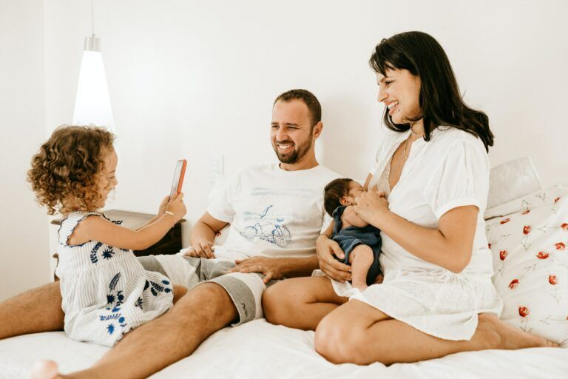What is the man wearing?
Please elaborate on the answer to the question with detailed information.

The man is dressed in casual attire, specifically a white t-shirt and light shorts, which gives off a sense of relaxation and comfort, fitting for the cozy bedroom setting.